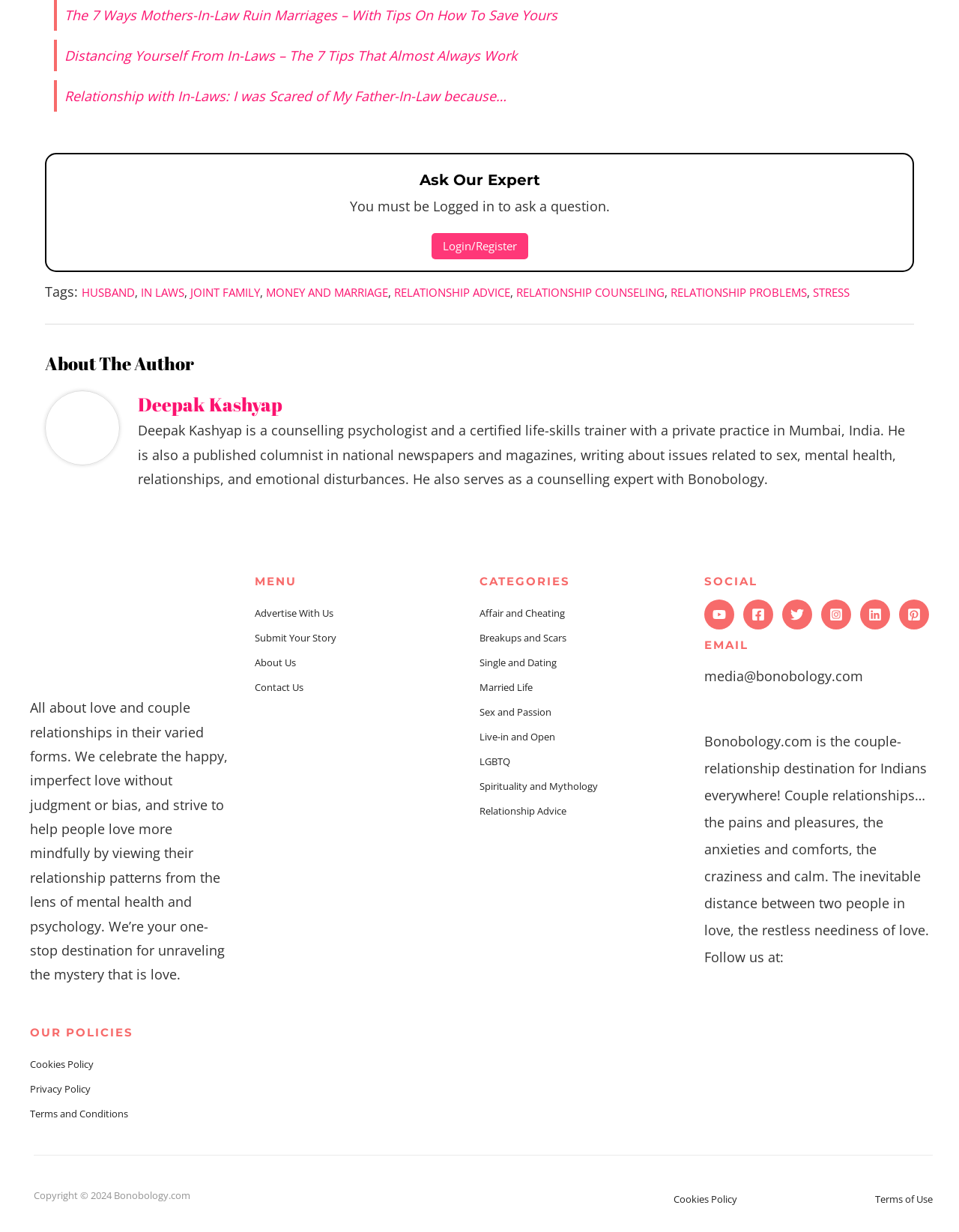Locate the bounding box coordinates of the clickable area needed to fulfill the instruction: "Follow Bonobology on YouTube".

[0.734, 0.487, 0.766, 0.511]